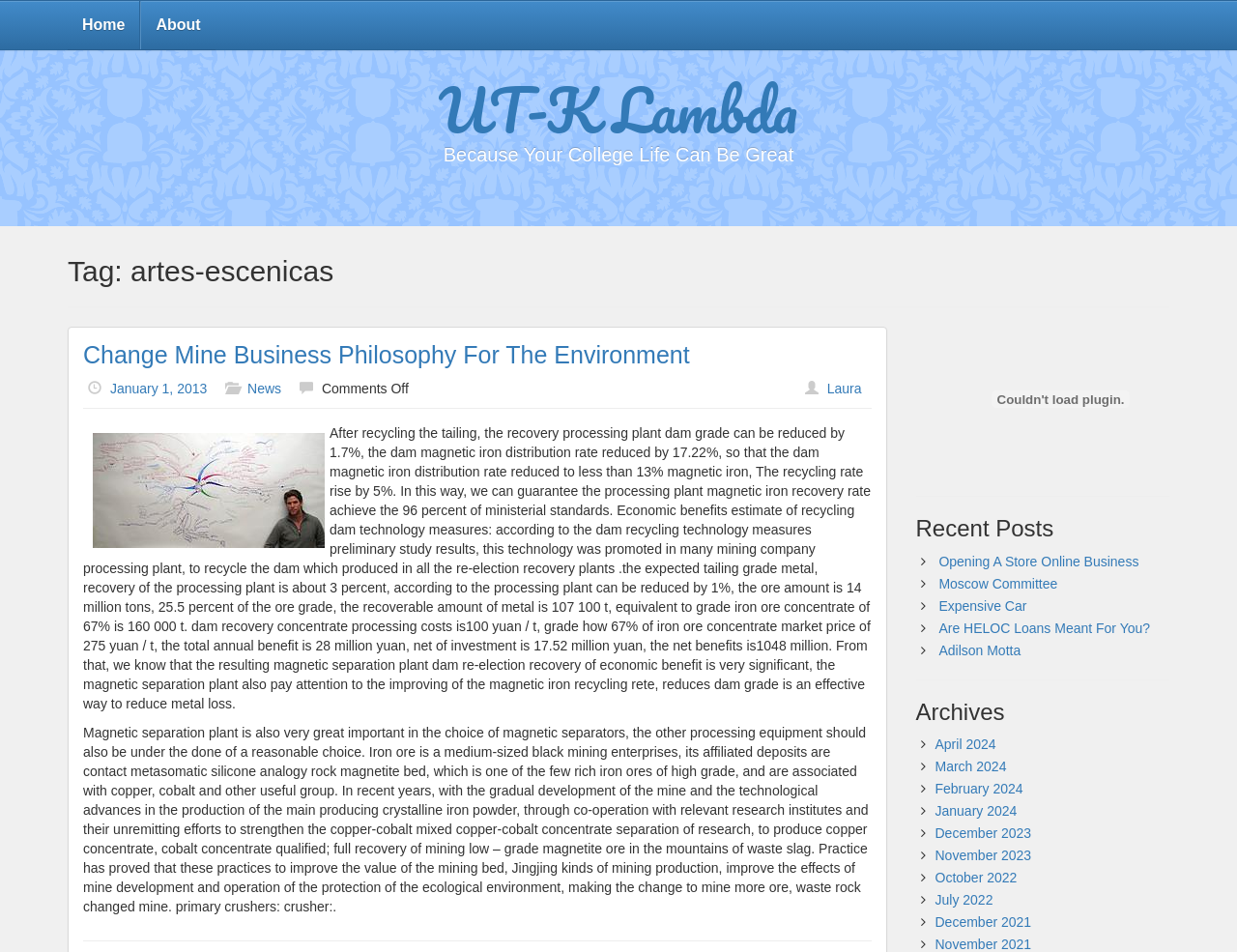Please identify the bounding box coordinates of the element I need to click to follow this instruction: "Read the article about Change Mine Business Philosophy For The Environment".

[0.067, 0.36, 0.704, 0.388]